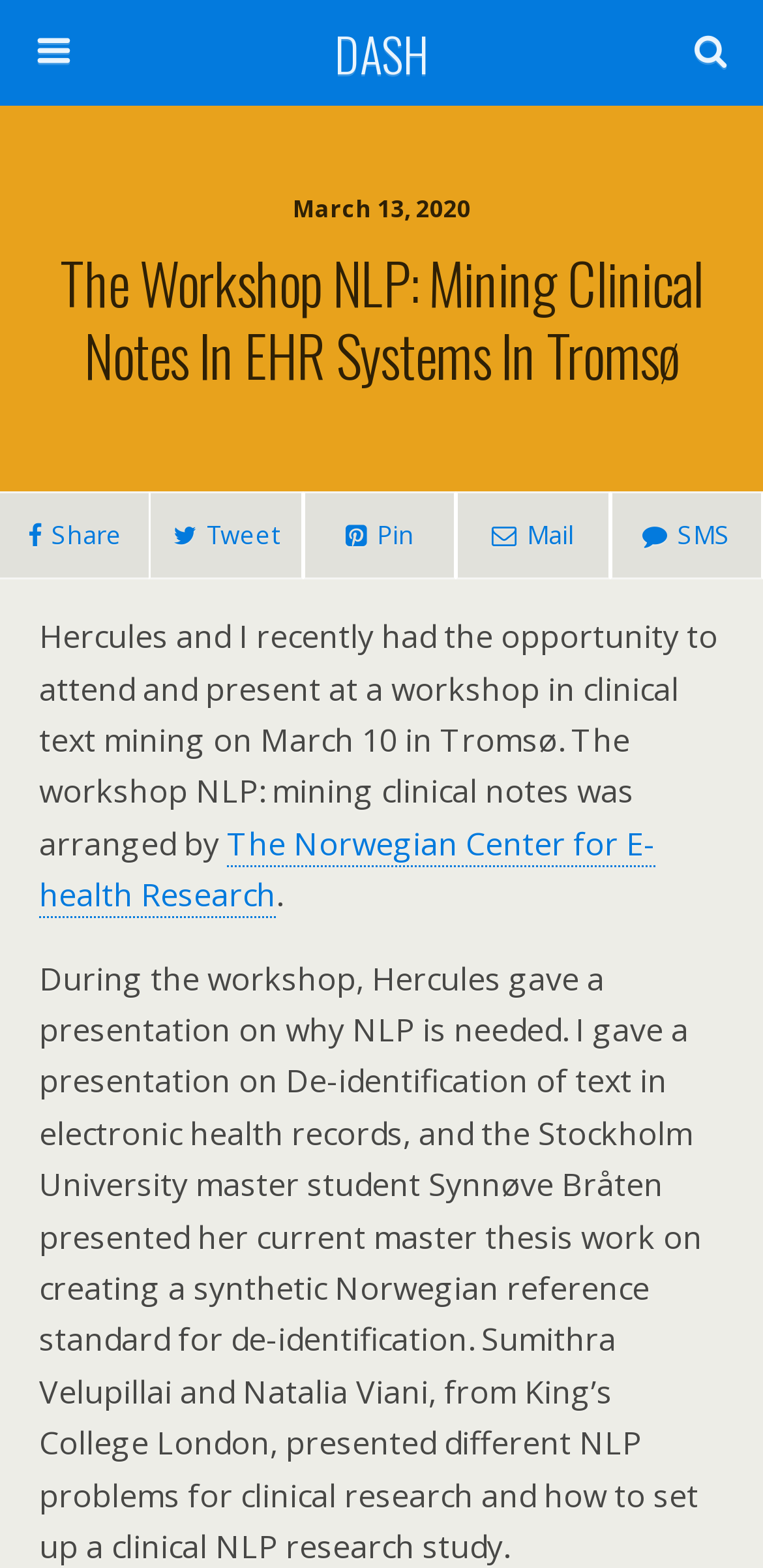Provide a thorough summary of the webpage.

The webpage appears to be a blog post or article about a workshop on natural language processing (NLP) in clinical text mining. At the top of the page, there is a link to "DASH" on the right side, and a search bar with a "Search" button on the left side. Below the search bar, there is a date "March 13, 2020" displayed.

The main title of the page, "The Workshop NLP: Mining Clinical Notes In EHR Systems In Tromsø", is prominently displayed in the middle of the page. Below the title, there are four social media links to share the content on various platforms.

The main content of the page is a block of text that describes the workshop, including the presenters and their topics. The text is divided into two paragraphs, with the first paragraph describing the workshop and the second paragraph detailing the presentations given during the workshop. There is also a link to "The Norwegian Center for E-health Research" within the text.

Overall, the page has a simple layout with a focus on the main content, which is the description of the workshop and its presentations.